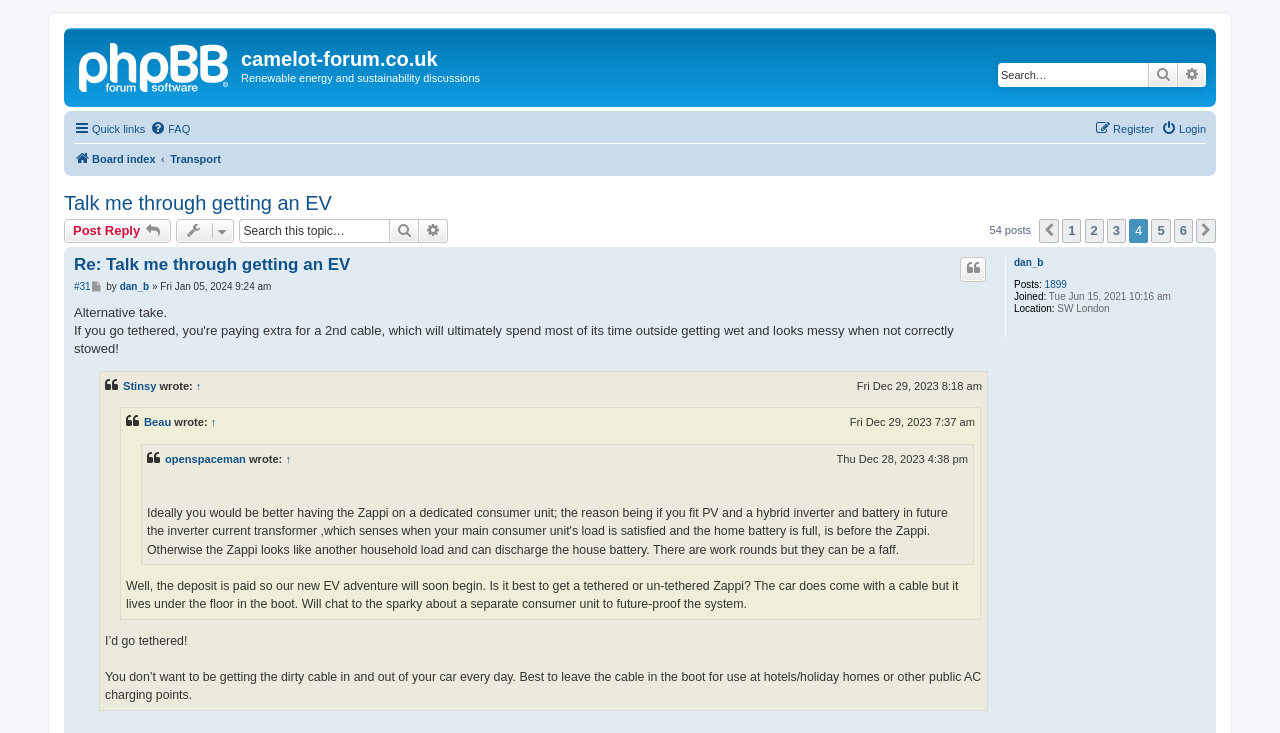What is the advice given about the cable?
Using the visual information from the image, give a one-word or short-phrase answer.

Leave it in the boot